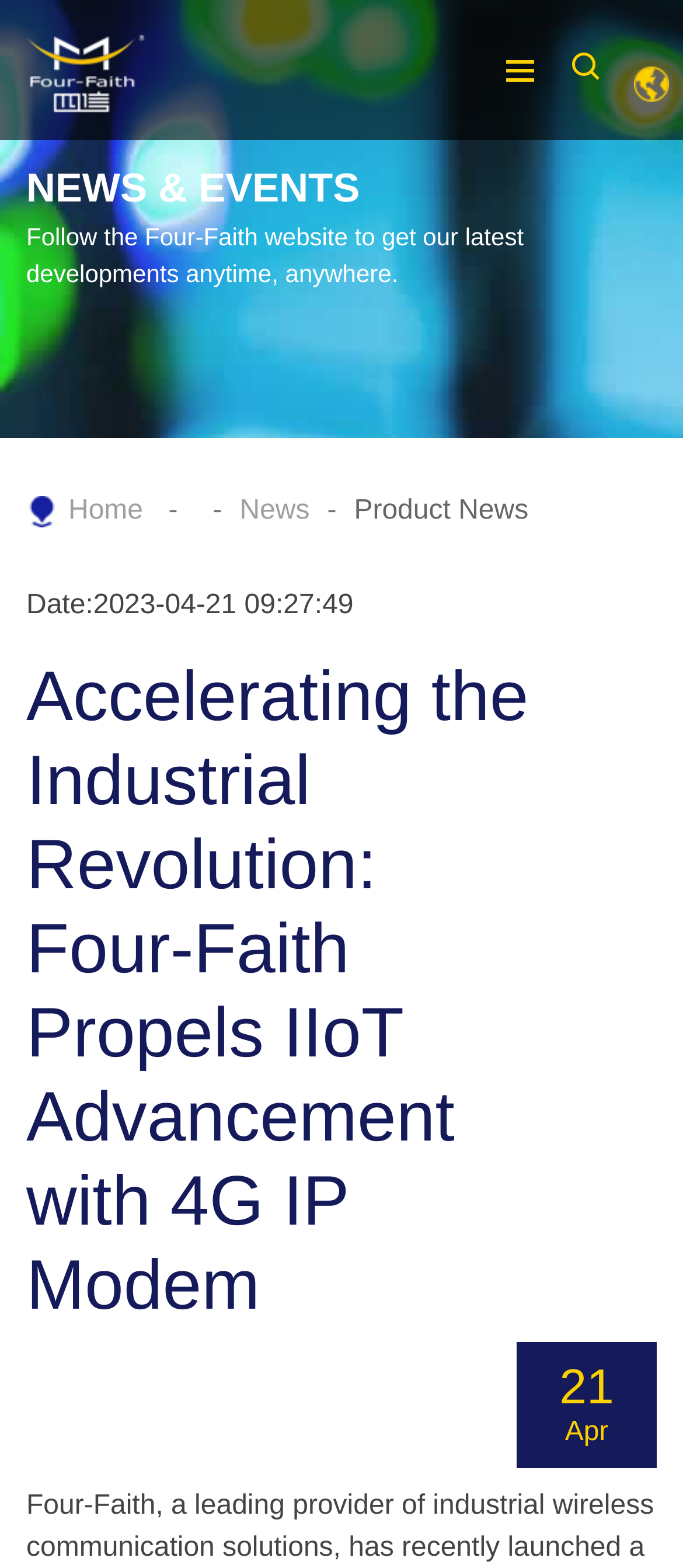Please answer the following query using a single word or phrase: 
What is the main topic of the news article?

IIoT Advancement